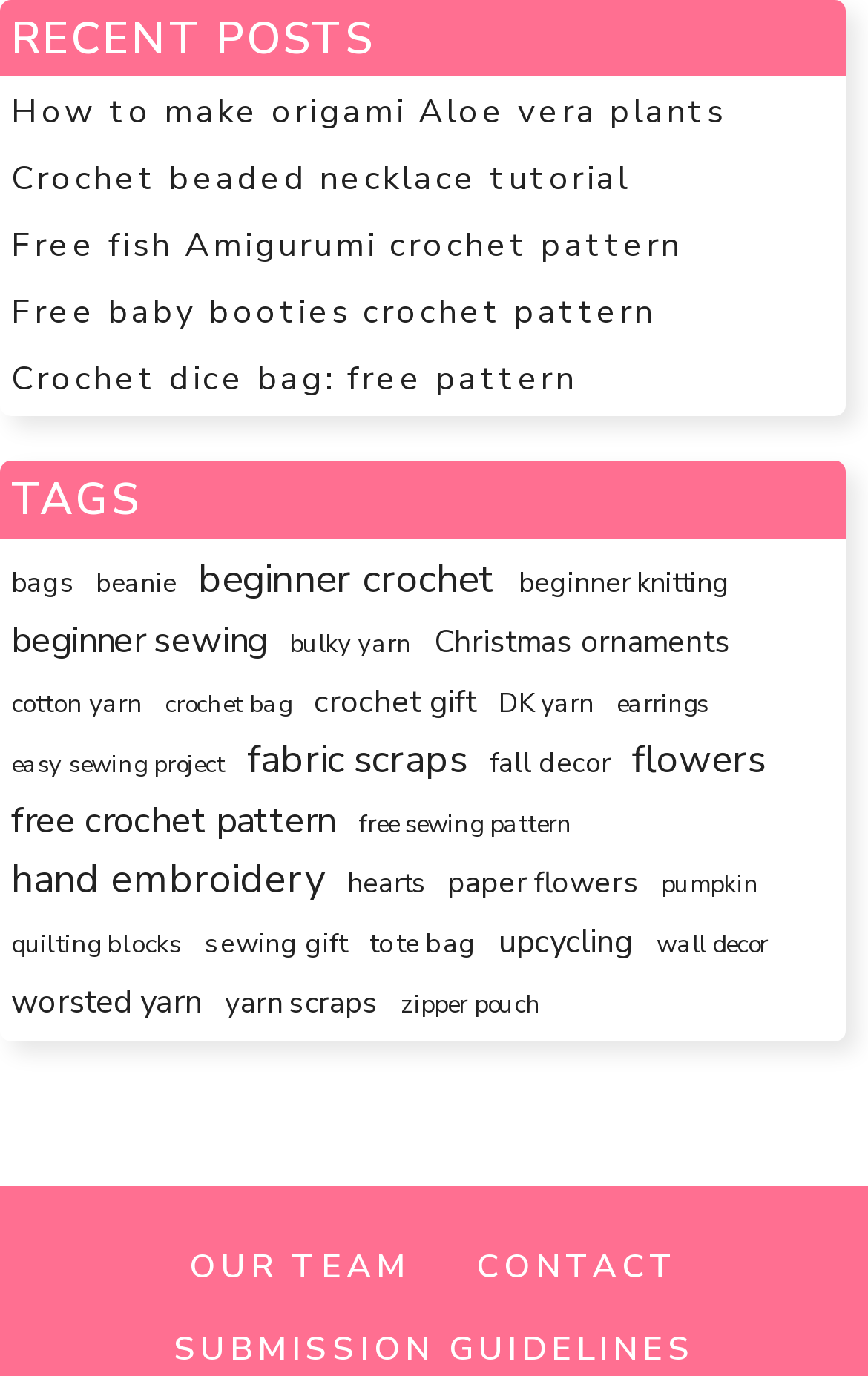What type of projects are featured on this webpage?
Provide an in-depth and detailed explanation in response to the question.

The webpage features a variety of DIY craft projects, including crochet patterns, sewing tutorials, and knitting instructions, among others.